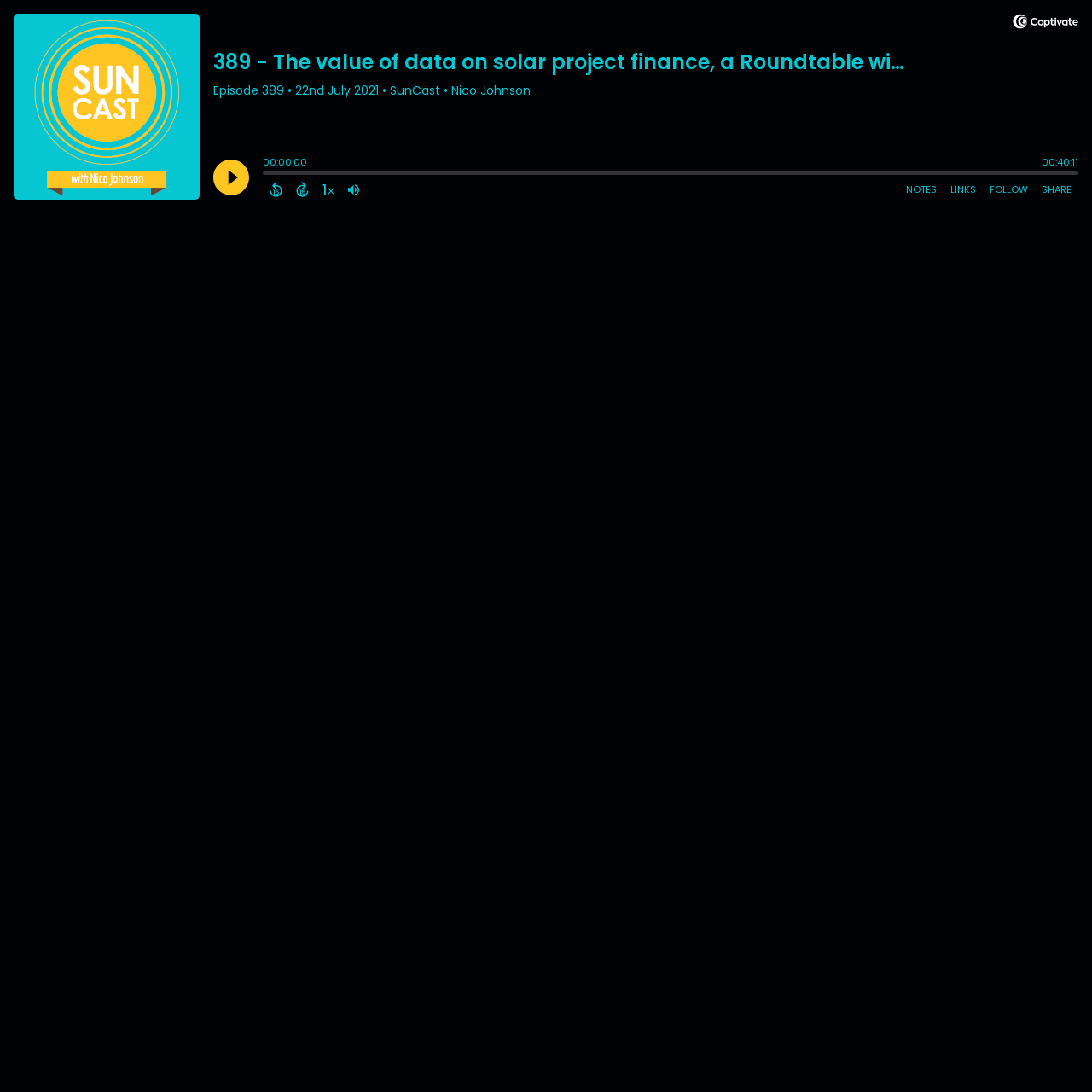What is the date of the current podcast episode?
Give a single word or phrase answer based on the content of the image.

22nd July 2021